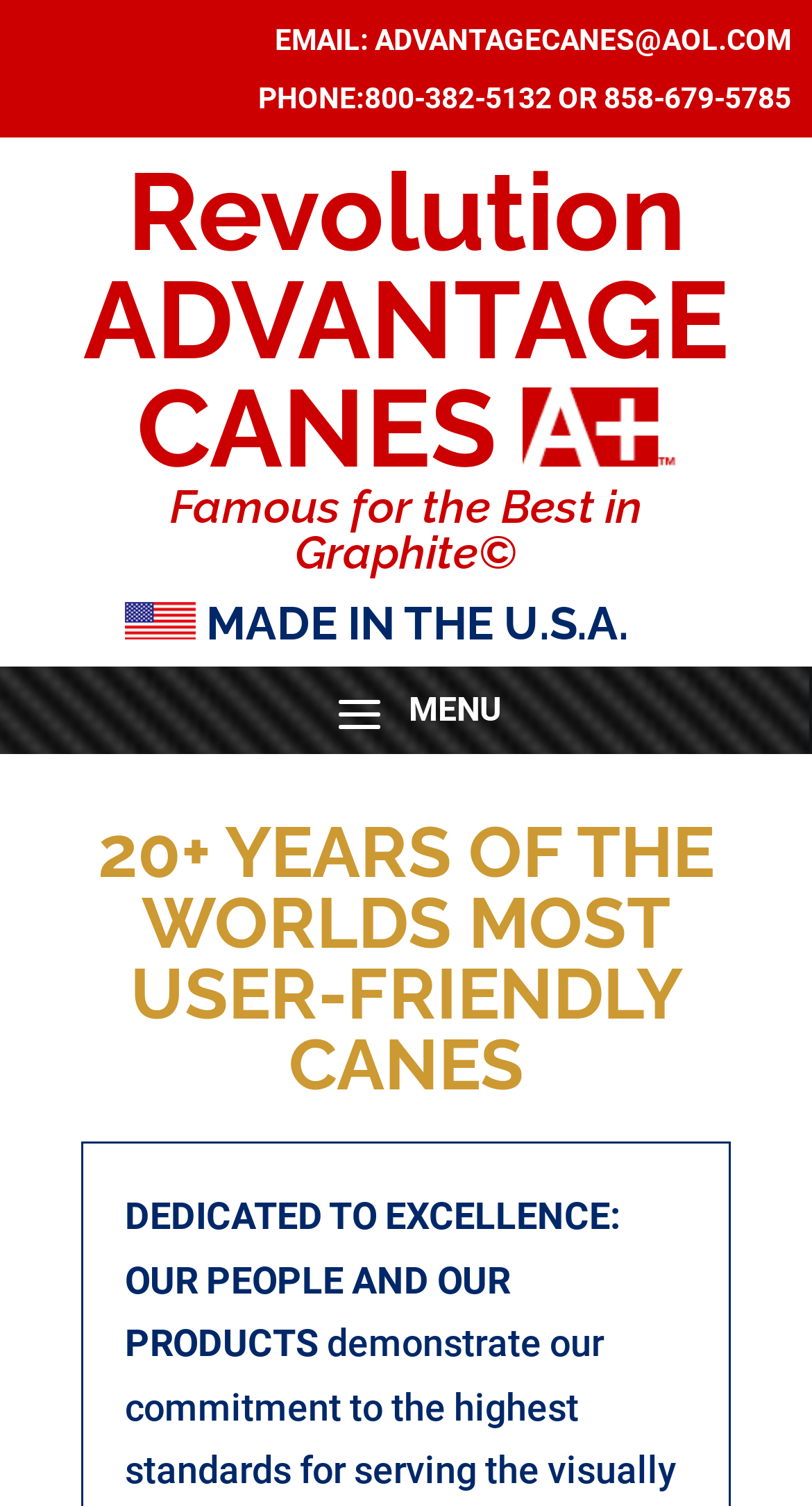Explain the webpage in detail.

The webpage is about Revolution Advantage Canes, an organization that manufactures canes. At the top of the page, there is a heading that displays the company name, "Revolution ADVANTAGE CANES". Below this heading, there is another heading that highlights the company's specialty, "Famous for the Best in Graphite©". 

On the left side of the page, there is a section that provides contact information. This section includes a label "EMAIL:" followed by a link to the email address "ADVANTAGECANES@AOL.COM". Below this, there is a label "PHONE:" followed by two links to phone numbers, "800-382-5132" and "858-679-5785", separated by the text "OR". 

To the right of the contact information, there is a heading that proudly declares "MADE IN THE U.S.A.". Below this, there is another heading that highlights the company's experience, "20+ YEARS OF THE WORLDS MOST USER-FRIENDLY CANES". 

At the bottom of the page, there is a paragraph of text that summarizes the company's mission, "DEDICATED TO EXCELLENCE: OUR PEOPLE AND OUR PRODUCTS".